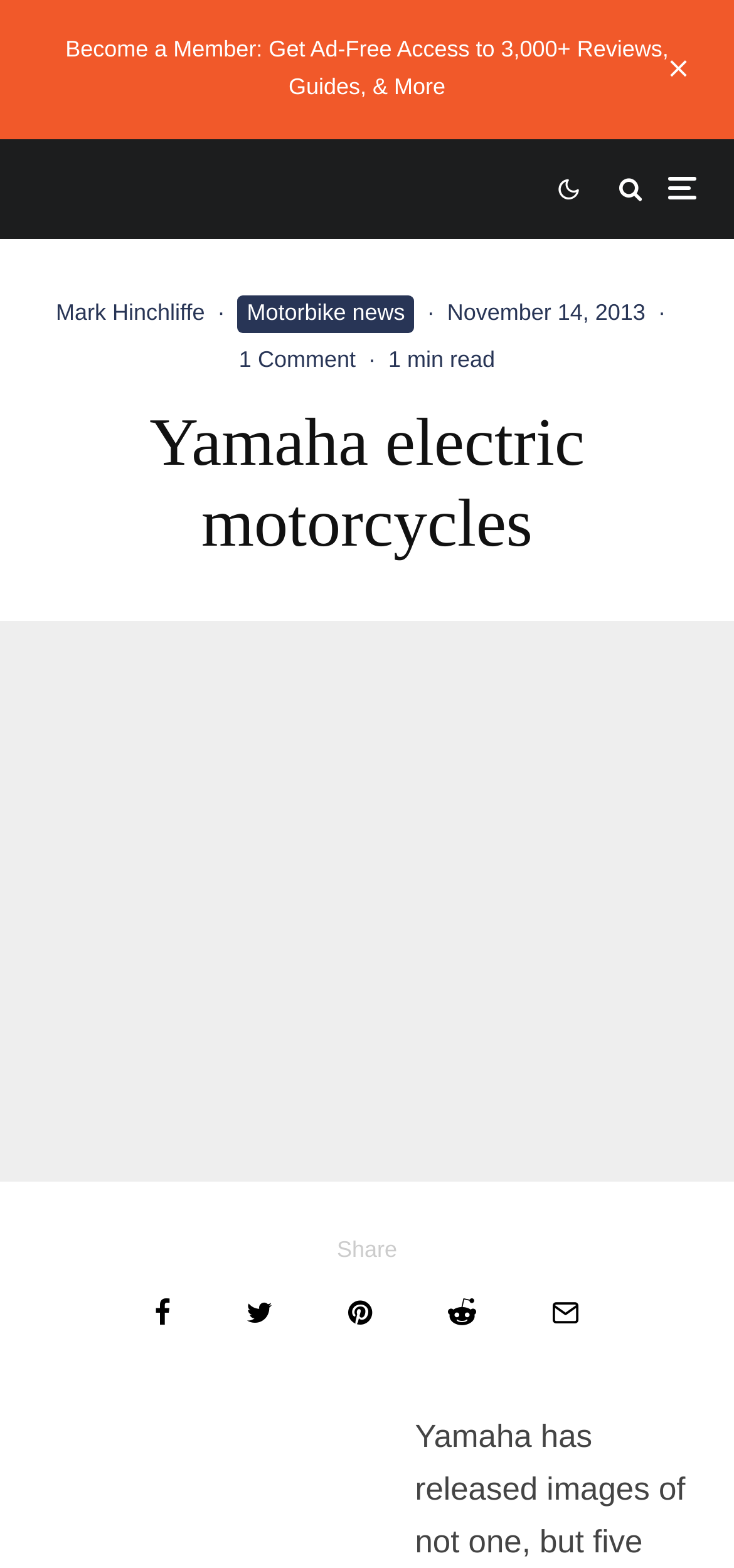What is the category of the article?
Please utilize the information in the image to give a detailed response to the question.

I found the category of the article by looking at the link element with the text 'Motorbike news' which is located near the article title.